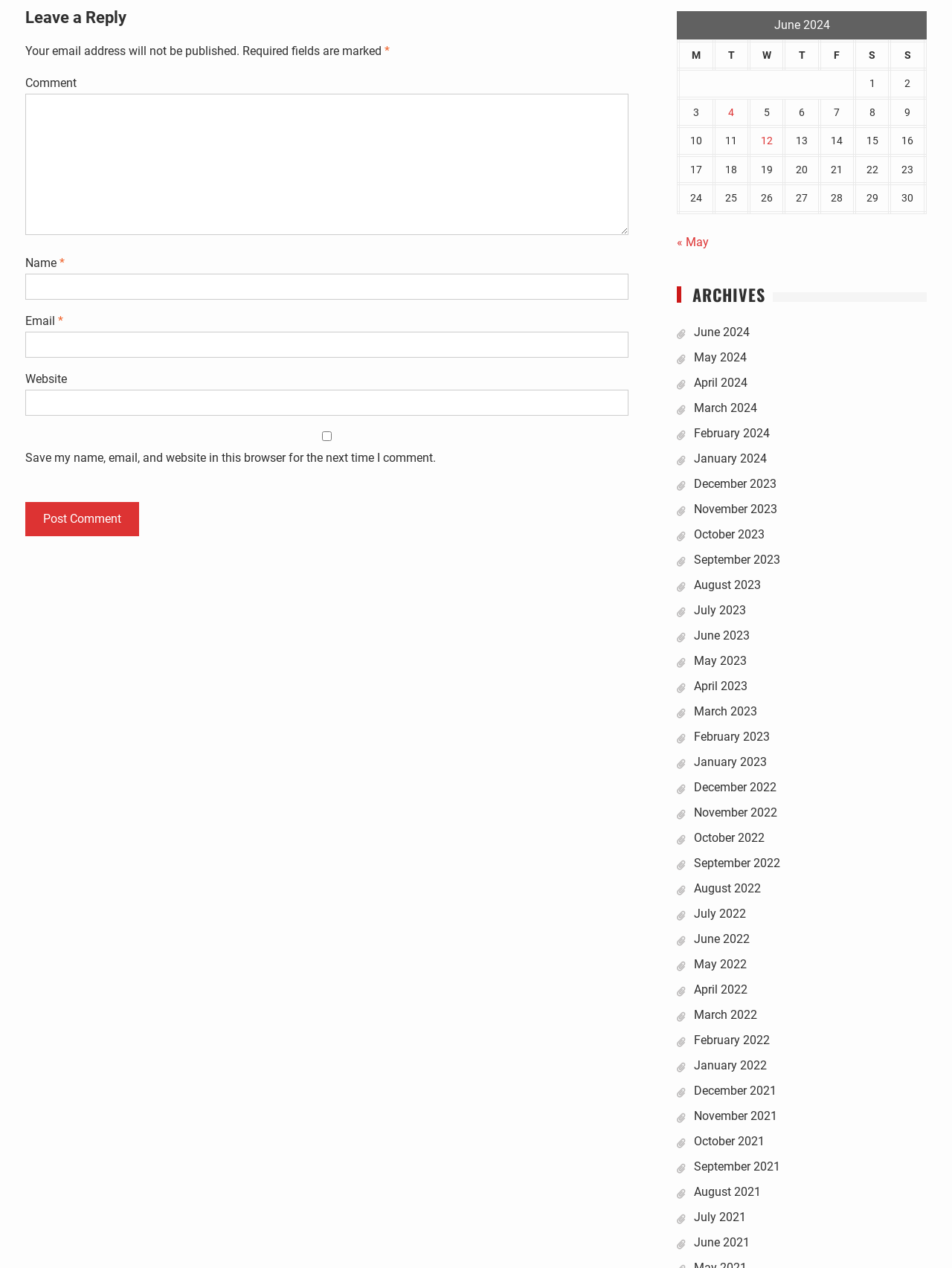Find the bounding box coordinates of the element I should click to carry out the following instruction: "Enter your comment".

[0.027, 0.074, 0.66, 0.186]